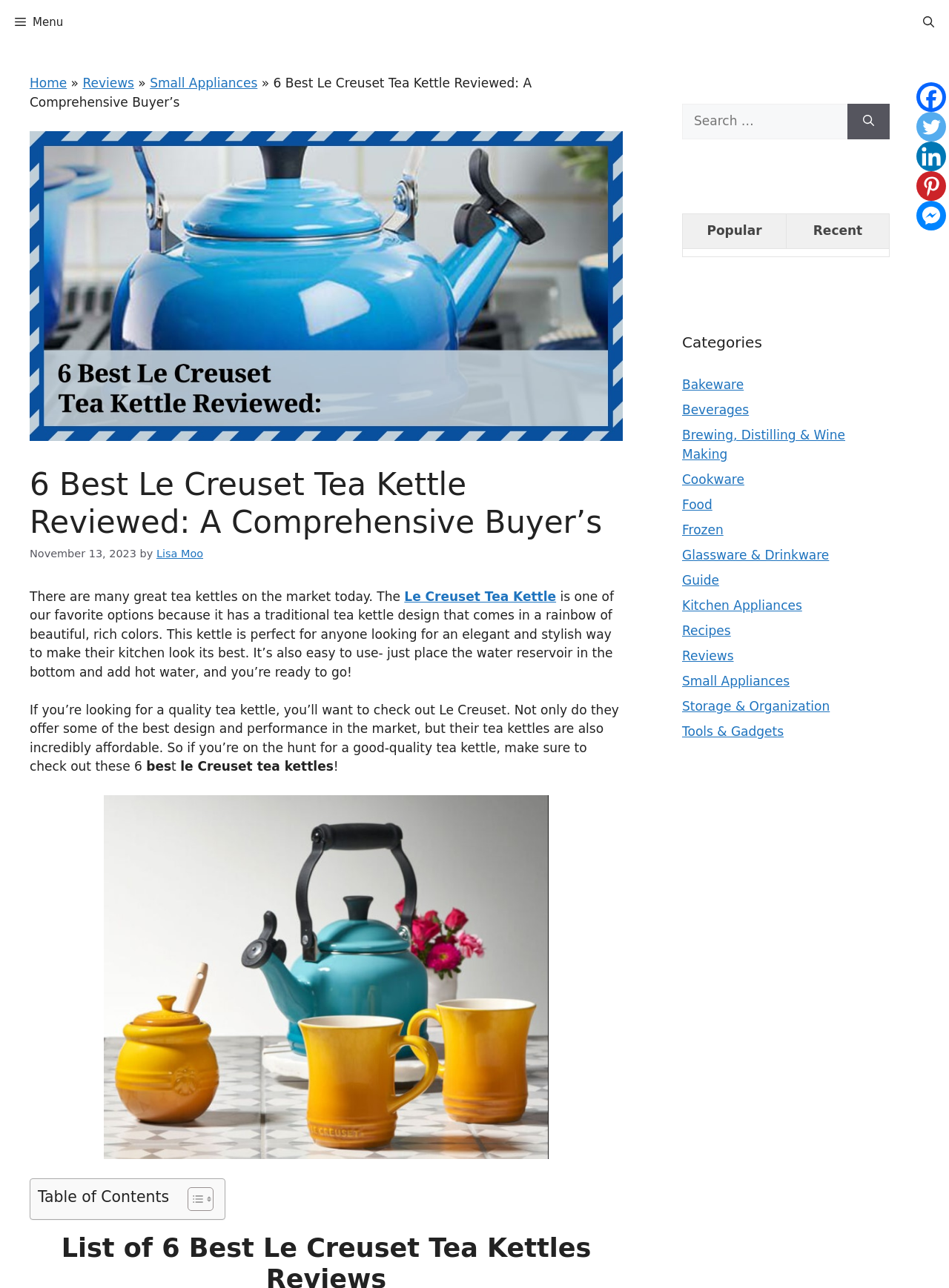From the screenshot, find the bounding box of the UI element matching this description: "empire state of m". Supply the bounding box coordinates in the form [left, top, right, bottom], each a float between 0 and 1.

None